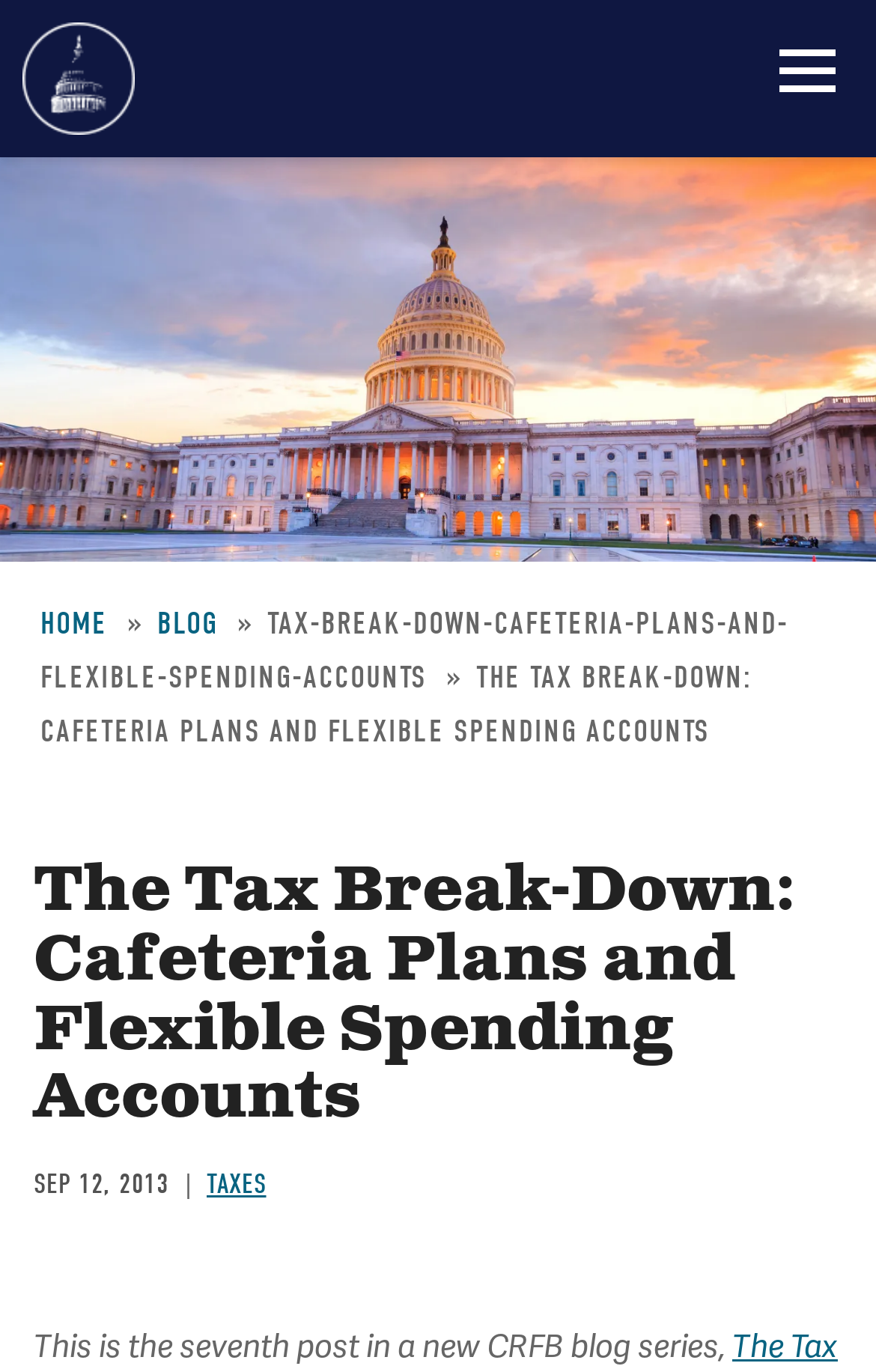Using the provided element description: "Menu", determine the bounding box coordinates of the corresponding UI element in the screenshot.

[0.844, 0.0, 1.0, 0.102]